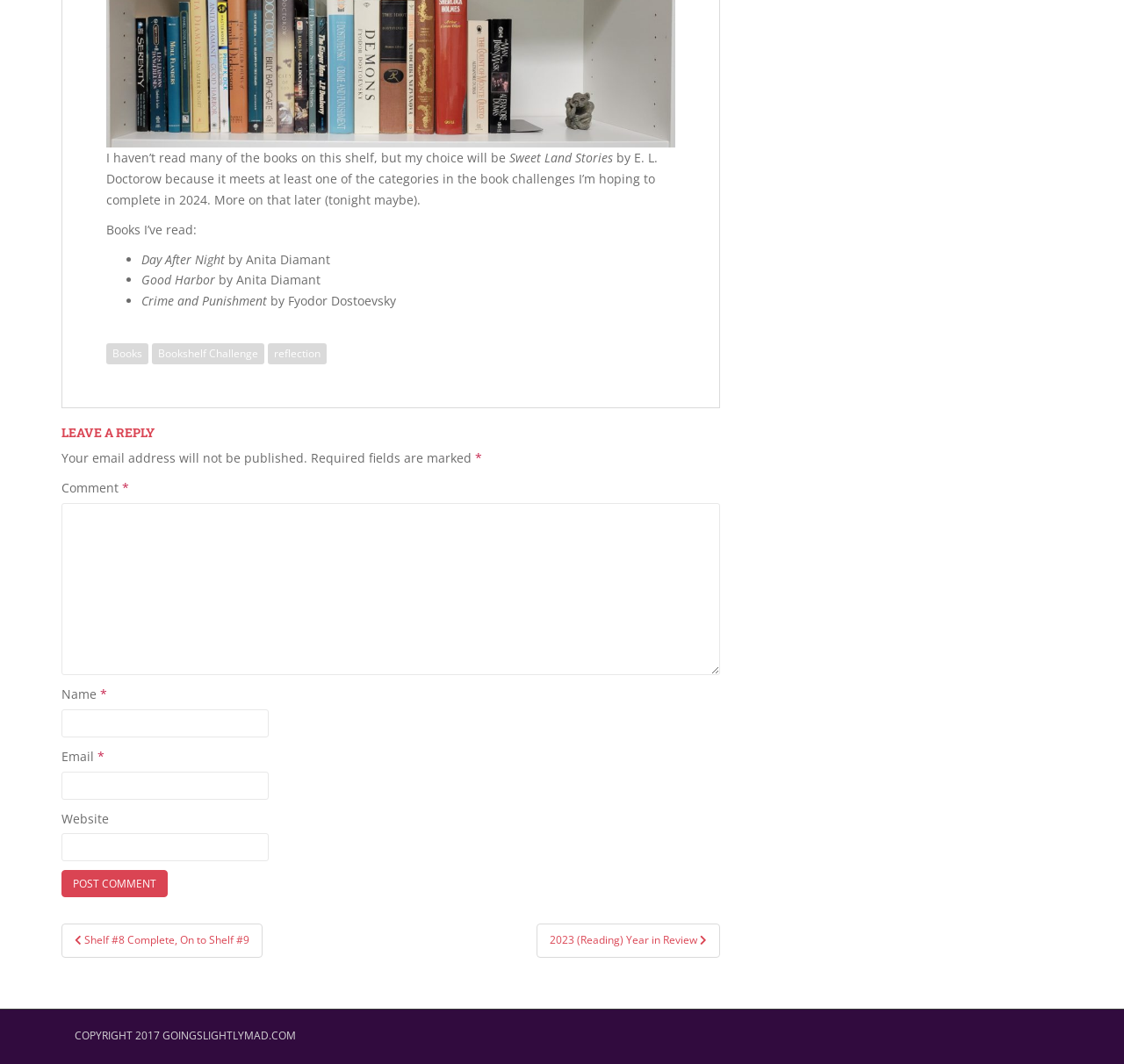Please indicate the bounding box coordinates for the clickable area to complete the following task: "Click on the 'Post Comment' button". The coordinates should be specified as four float numbers between 0 and 1, i.e., [left, top, right, bottom].

[0.055, 0.818, 0.149, 0.843]